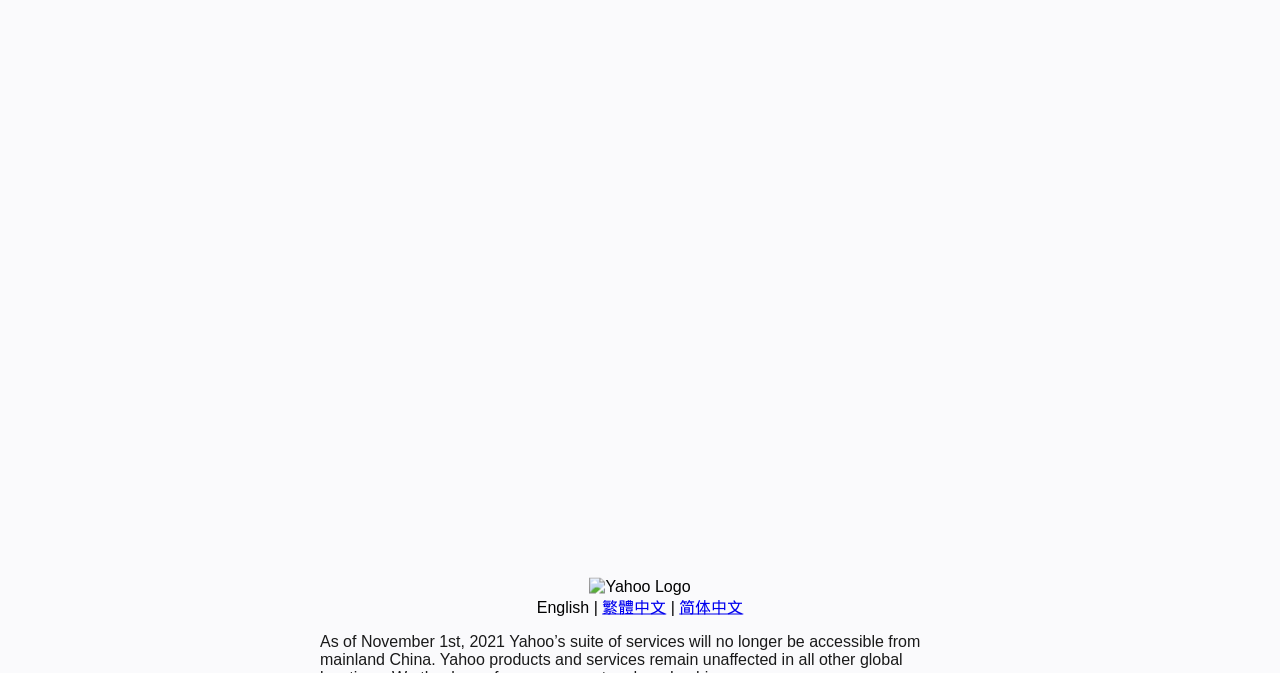Provide the bounding box coordinates for the specified HTML element described in this description: "English". The coordinates should be four float numbers ranging from 0 to 1, in the format [left, top, right, bottom].

[0.419, 0.889, 0.46, 0.915]